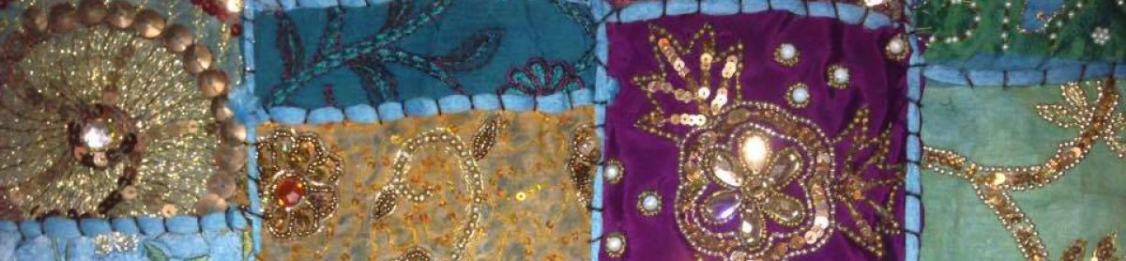Provide a comprehensive description of the image.

The image beautifully showcases a vibrant textile featuring intricate patterns and elaborate embellishments. Each section displays different designs, including delicate floral motifs and whimsical swirls, highlighted by shimmering sequins and beads. Rich colors such as deep blues, purples, and golden hues create a striking visual impact, suggesting a fusion of artistic craftsmanship and cultural heritage. This textile embodies the essence of holistic therapies and relaxation, aligning perfectly with the overarching theme of "Top To Toe Treatments," inviting viewers to appreciate both the aesthetic beauty and the calming energy it represents.